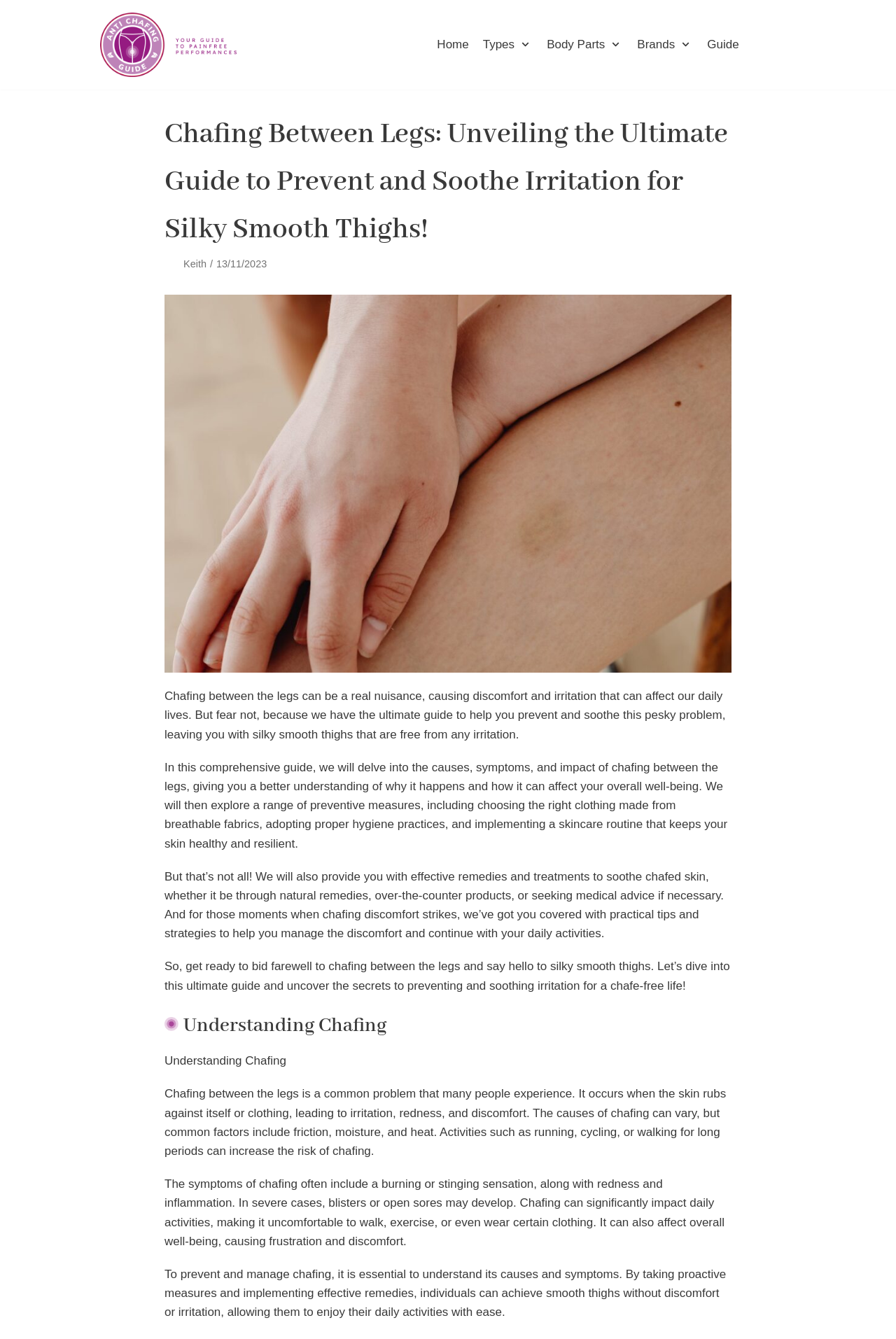Determine the bounding box coordinates of the clickable region to execute the instruction: "Click on the 'Types' link". The coordinates should be four float numbers between 0 and 1, denoted as [left, top, right, bottom].

[0.539, 0.026, 0.595, 0.041]